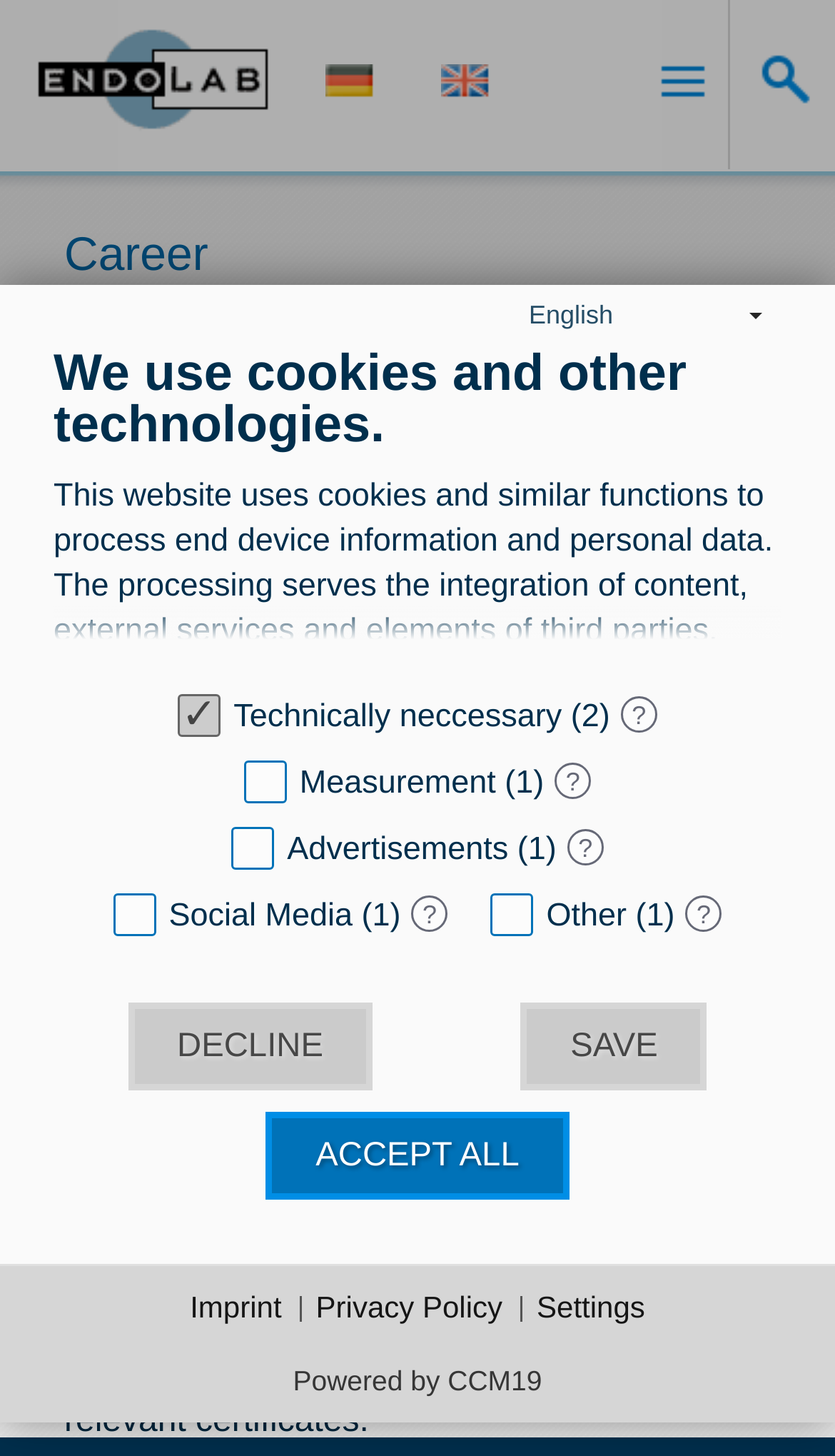Please give a succinct answer to the question in one word or phrase:
What is the company's attitude towards proactive people?

They value them